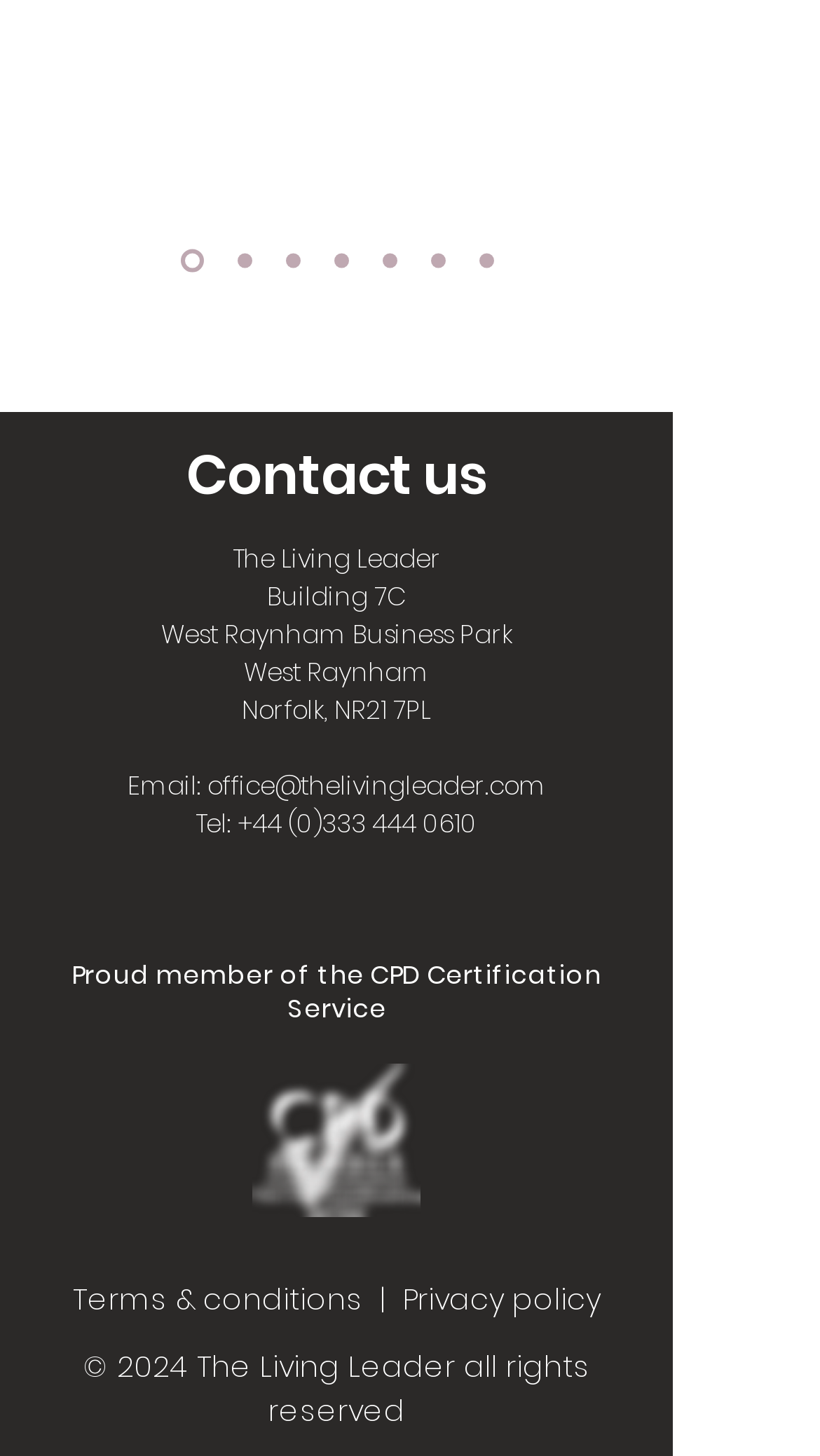Please identify the bounding box coordinates of where to click in order to follow the instruction: "Visit LinkedIn".

[0.3, 0.593, 0.39, 0.643]